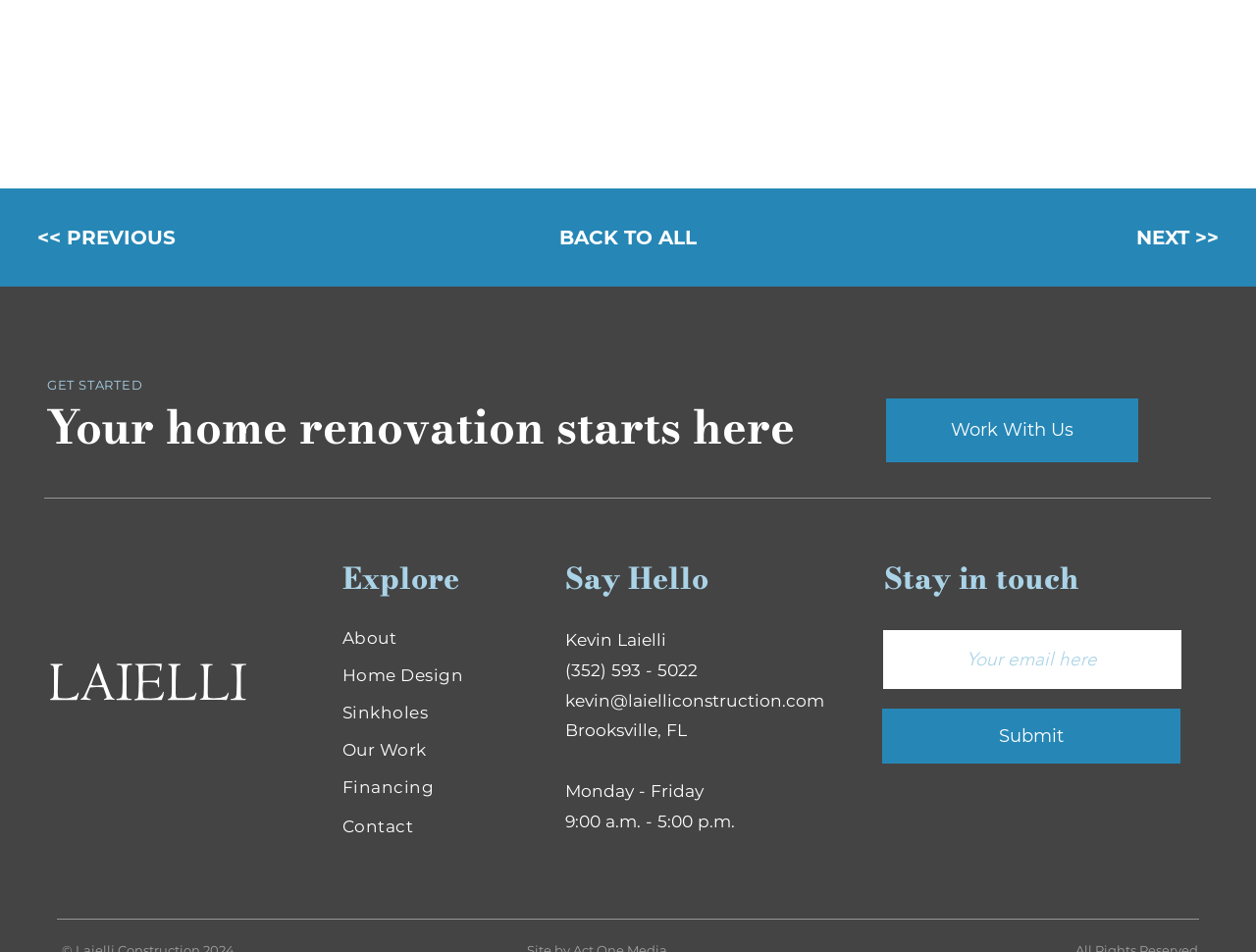What are the business hours listed on this webpage?
Analyze the image and provide a thorough answer to the question.

I found two StaticText elements with bounding box coordinates [0.45, 0.82, 0.56, 0.842] and [0.45, 0.852, 0.585, 0.874], which display the business hours as 'Monday - Friday' and '9:00 a.m. - 5:00 p.m.' respectively. This indicates that the business operates during these hours.